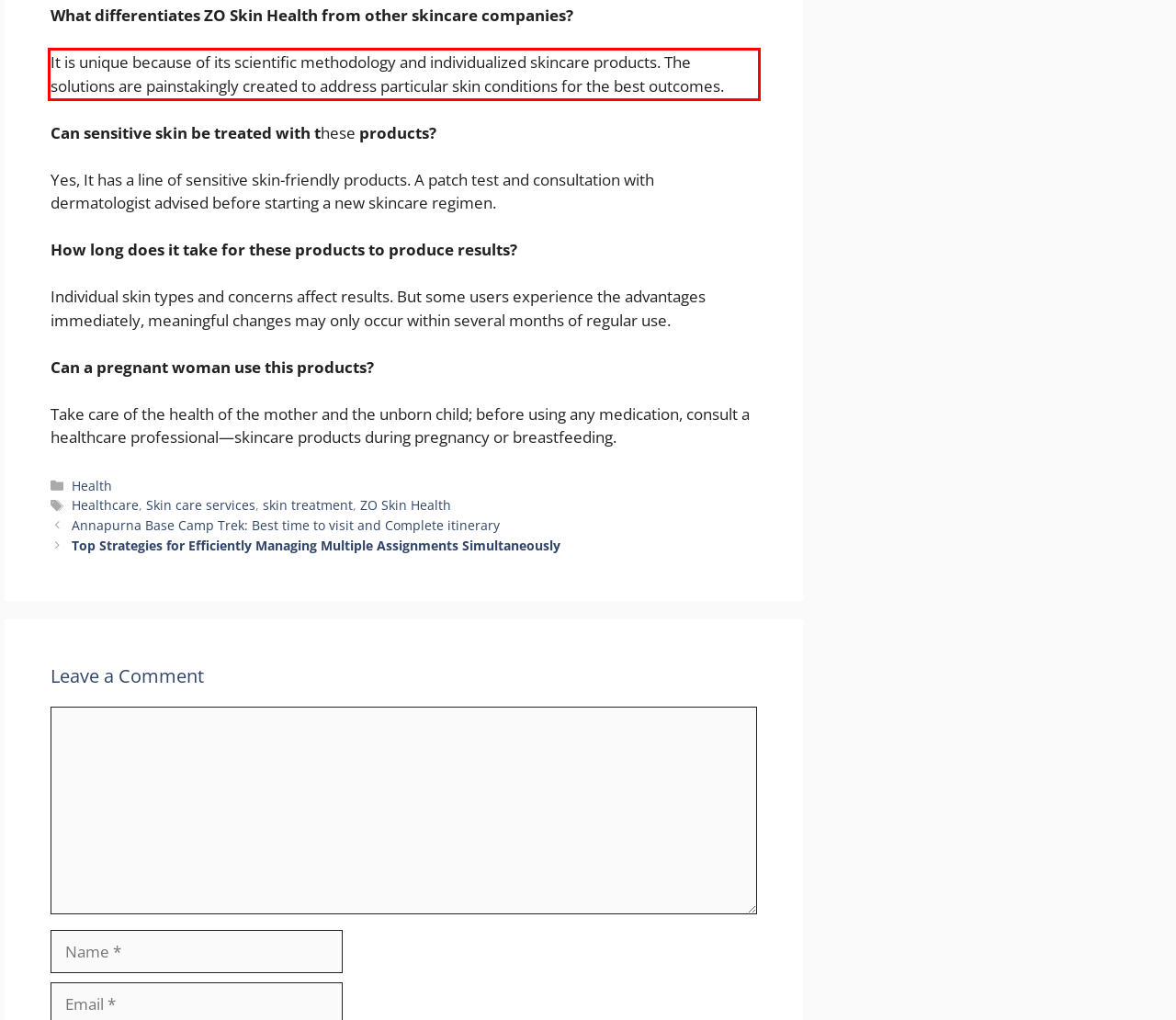You are provided with a screenshot of a webpage that includes a red bounding box. Extract and generate the text content found within the red bounding box.

It is unique because of its scientific methodology and individualized skincare products. The solutions are painstakingly created to address particular skin conditions for the best outcomes.